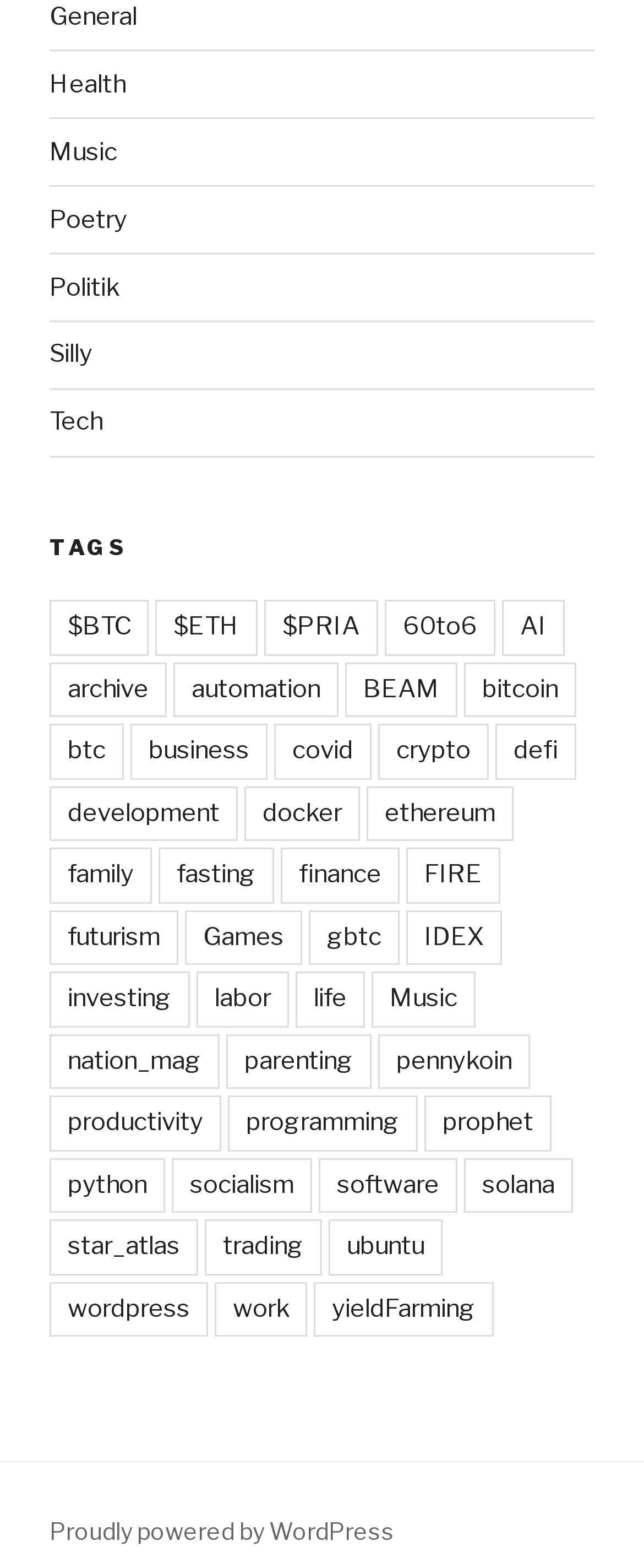What is the last link in the list?
Please provide a single word or phrase as your answer based on the image.

yieldFarming